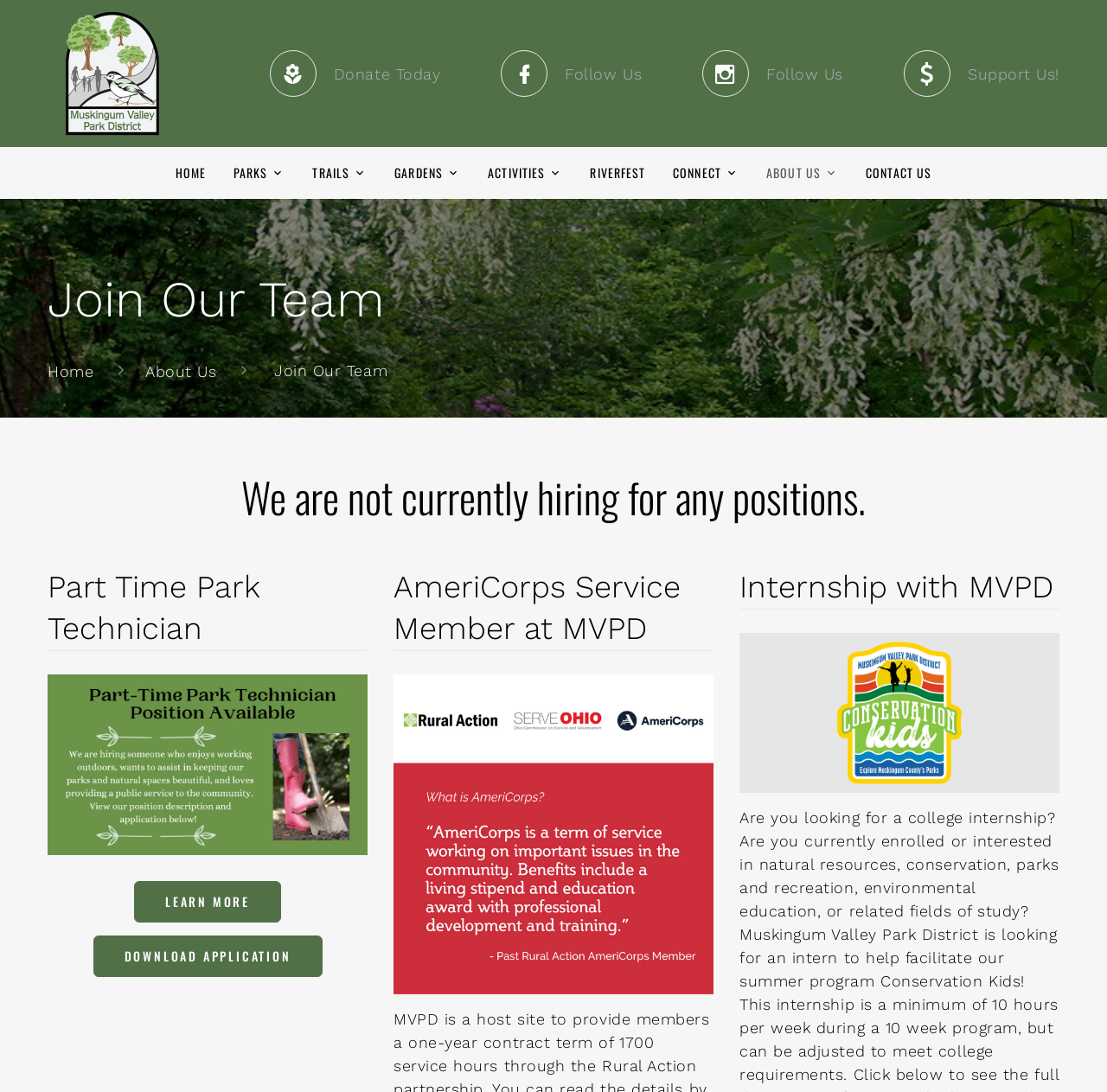Determine the bounding box coordinates for the area that needs to be clicked to fulfill this task: "Follow us on social media". The coordinates must be given as four float numbers between 0 and 1, i.e., [left, top, right, bottom].

[0.453, 0.063, 0.495, 0.079]